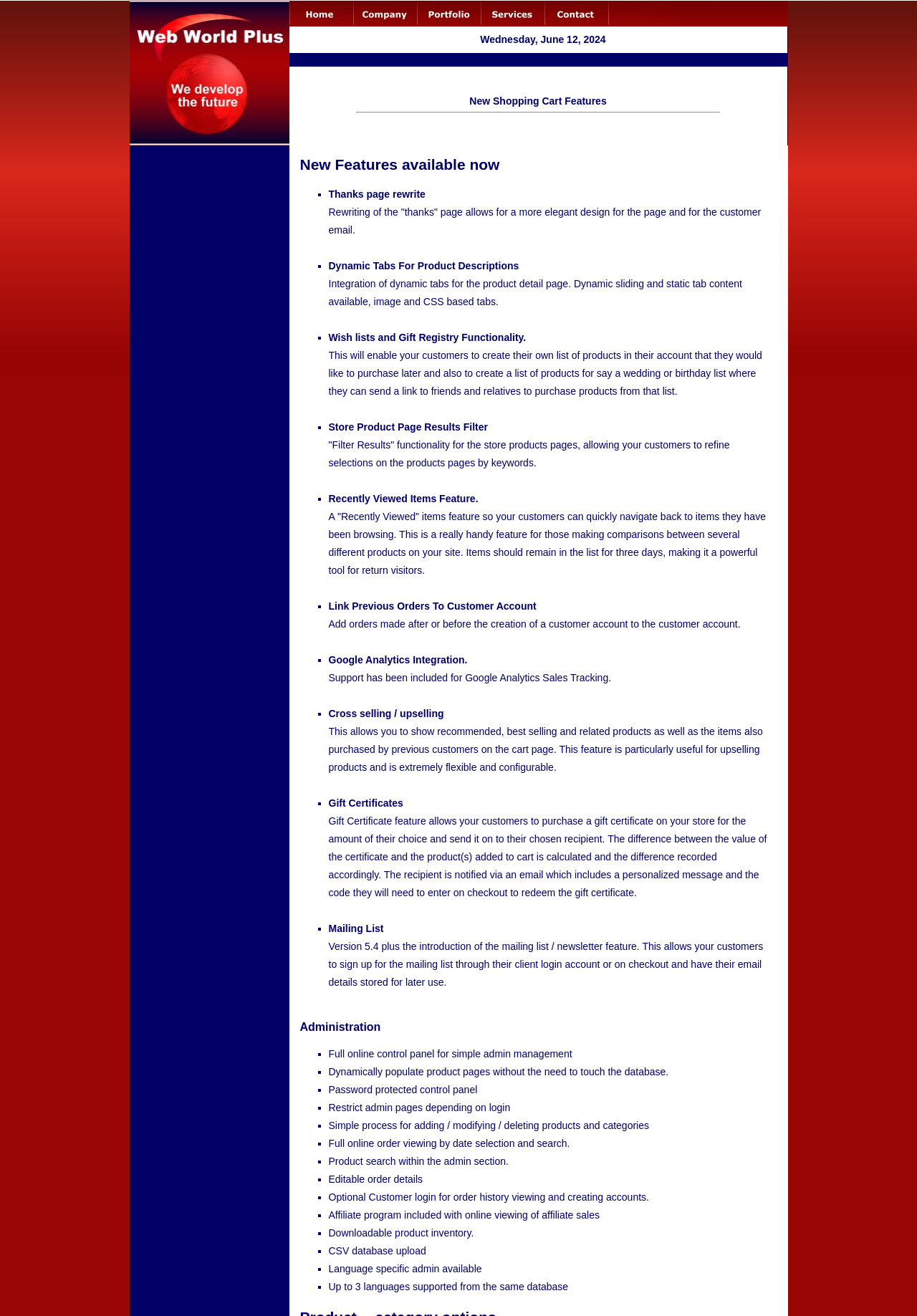Provide a single word or phrase to answer the given question: 
How many navigation links are there?

5